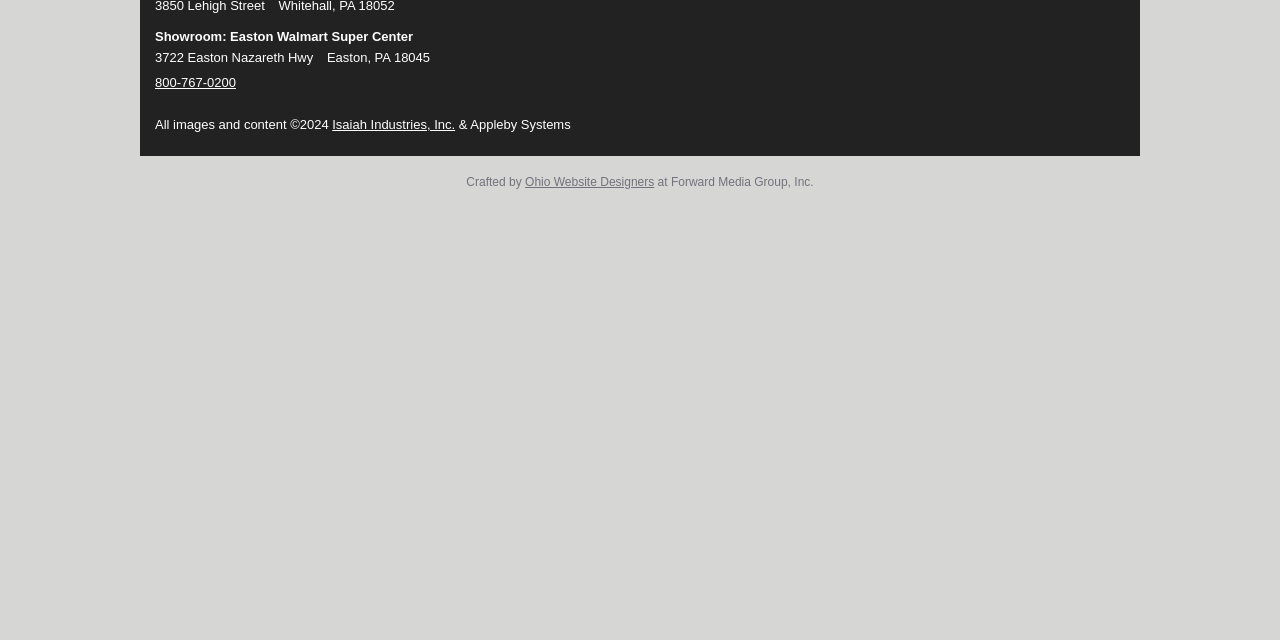Identify the bounding box of the UI component described as: "Ohio Website Designers".

[0.41, 0.273, 0.511, 0.295]